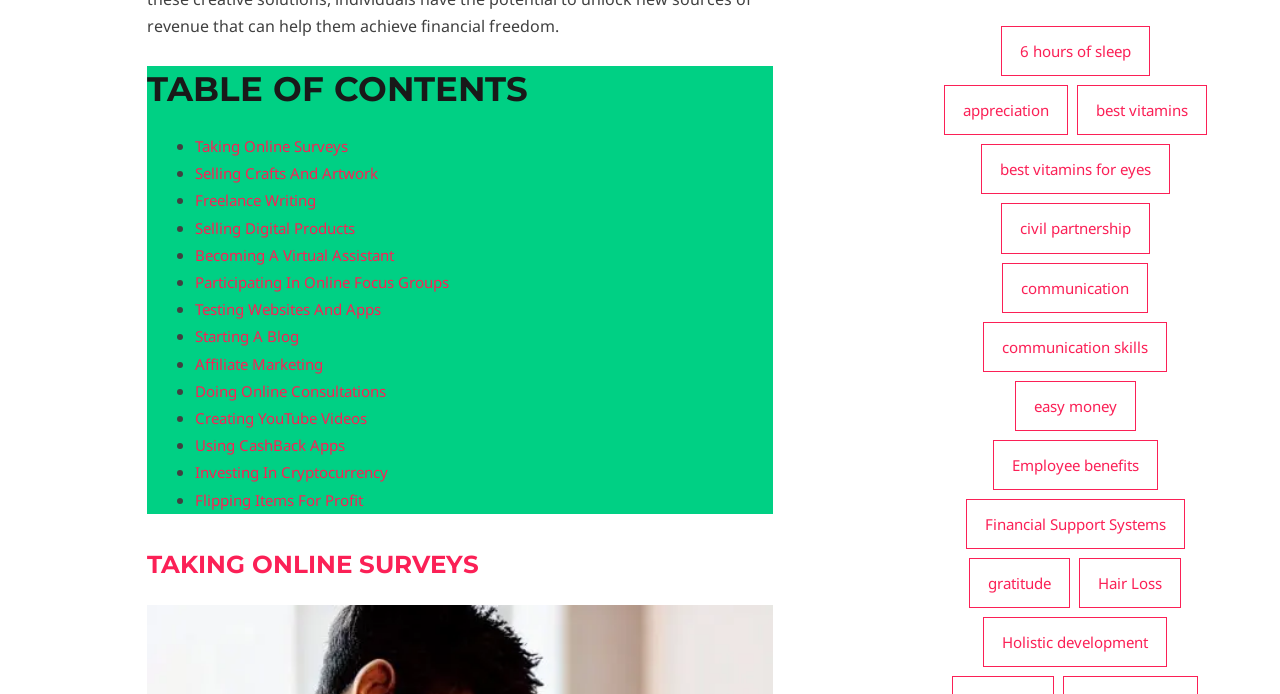How many items are listed under 'TAKING ONLINE SURVEYS'?
Provide a short answer using one word or a brief phrase based on the image.

1